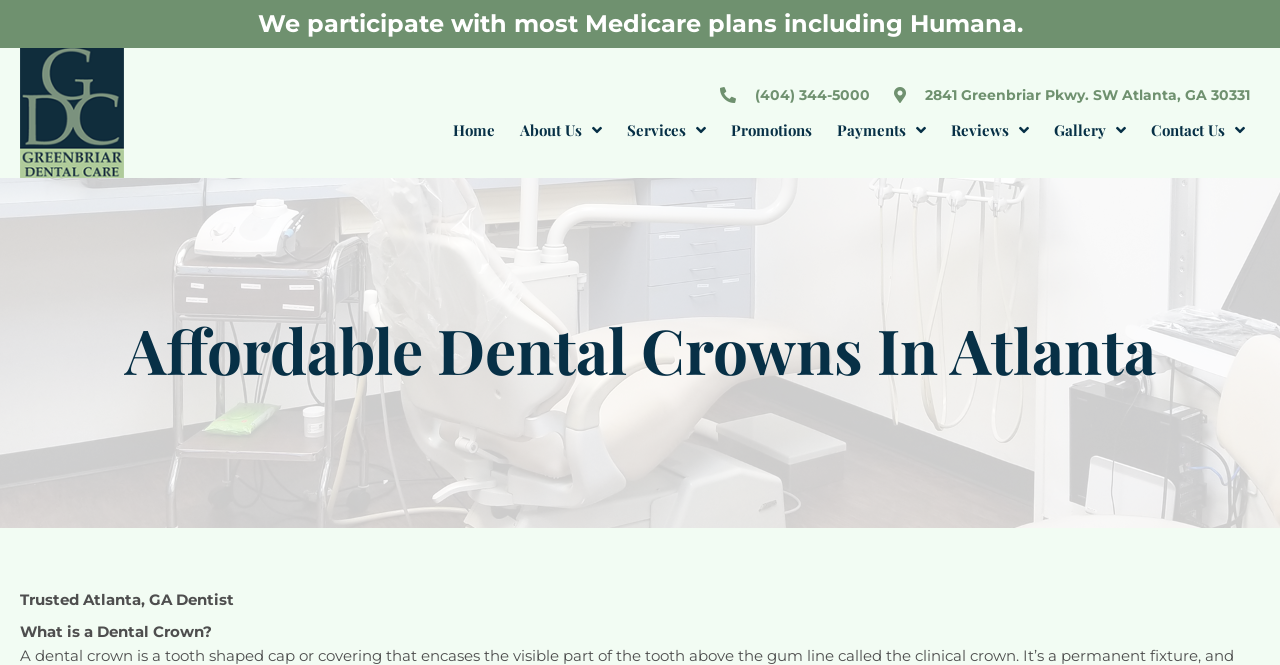Please identify the bounding box coordinates of the element I should click to complete this instruction: 'Visit the About us page'. The coordinates should be given as four float numbers between 0 and 1, like this: [left, top, right, bottom].

None